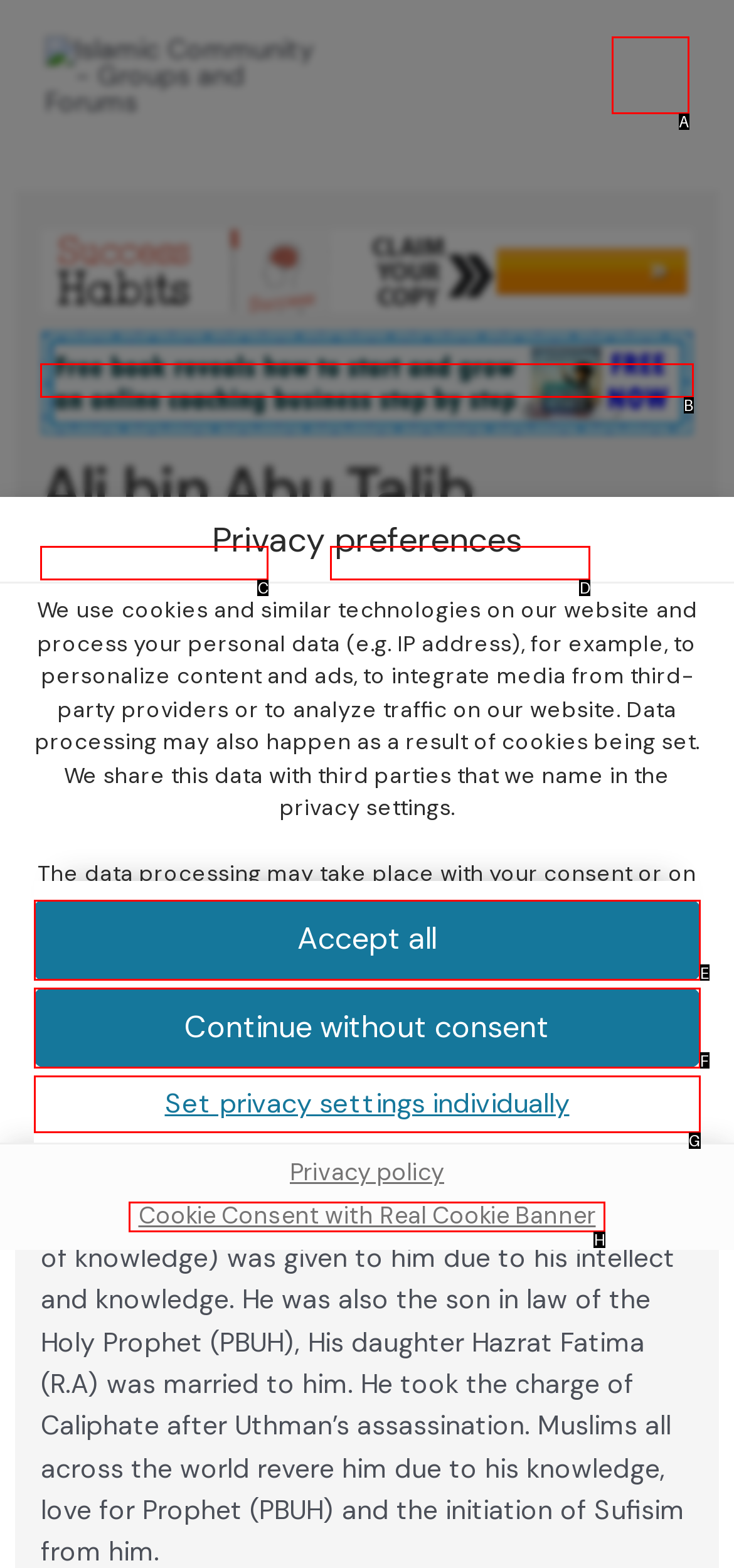From the given choices, identify the element that matches: Continue without consent
Answer with the letter of the selected option.

F